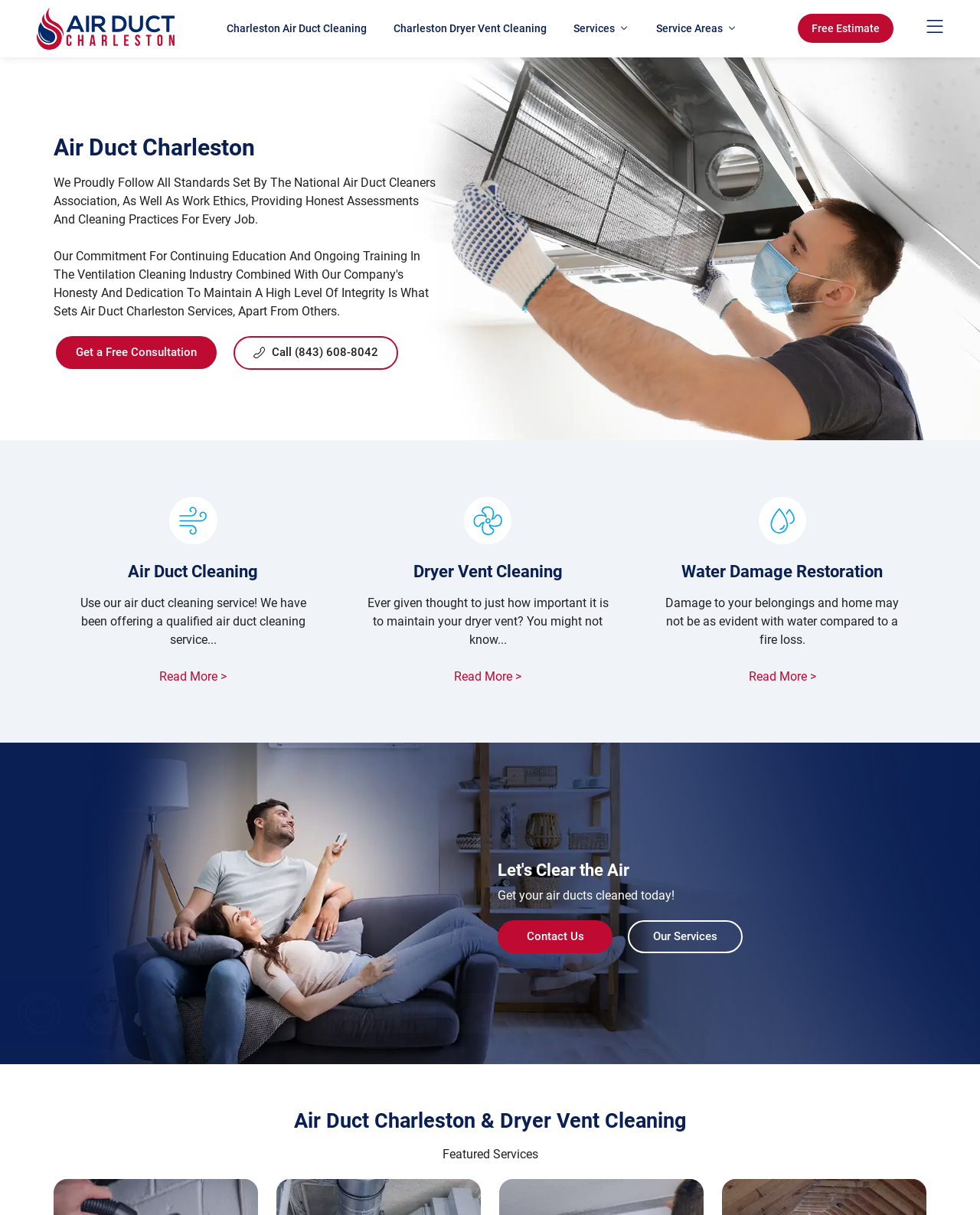Please provide the bounding box coordinates for the element that needs to be clicked to perform the following instruction: "Read more about air duct cleaning". The coordinates should be given as four float numbers between 0 and 1, i.e., [left, top, right, bottom].

[0.163, 0.551, 0.232, 0.563]